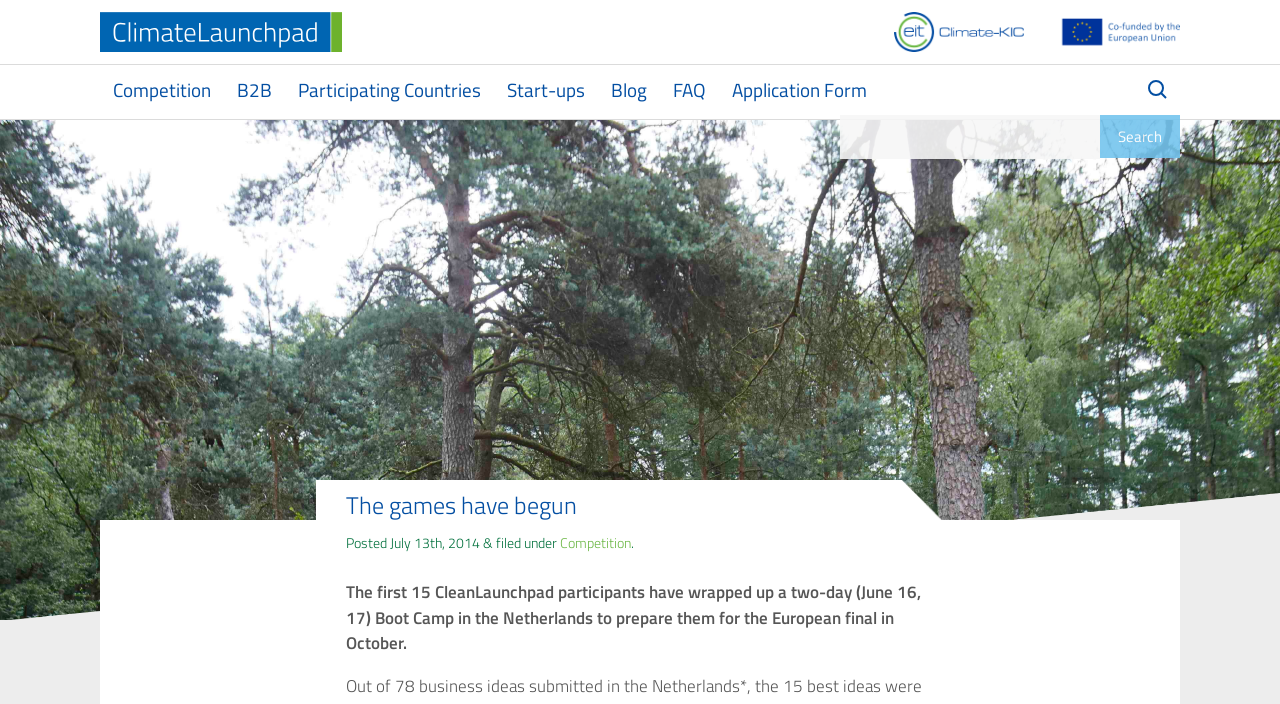Find the bounding box of the element with the following description: "Start-ups". The coordinates must be four float numbers between 0 and 1, formatted as [left, top, right, bottom].

[0.387, 0.108, 0.466, 0.152]